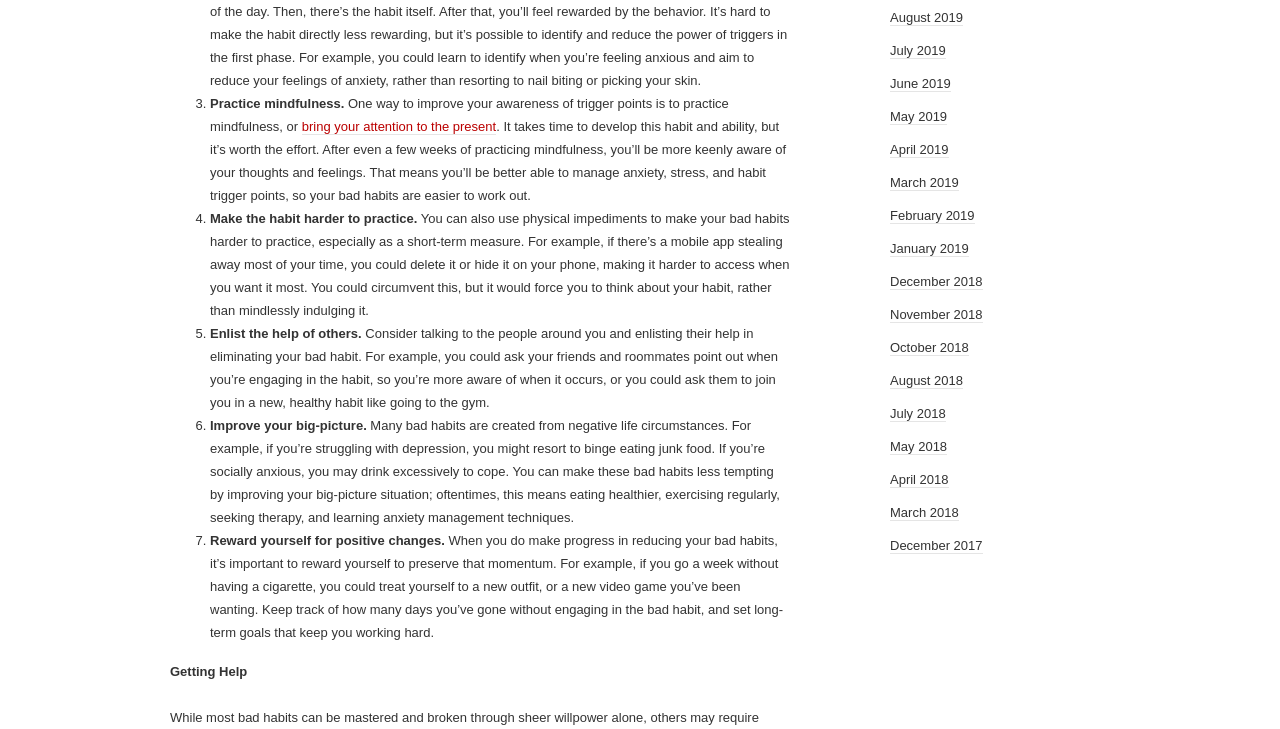Please answer the following question using a single word or phrase: 
What can improving your big-picture situation help with?

Reducing bad habits